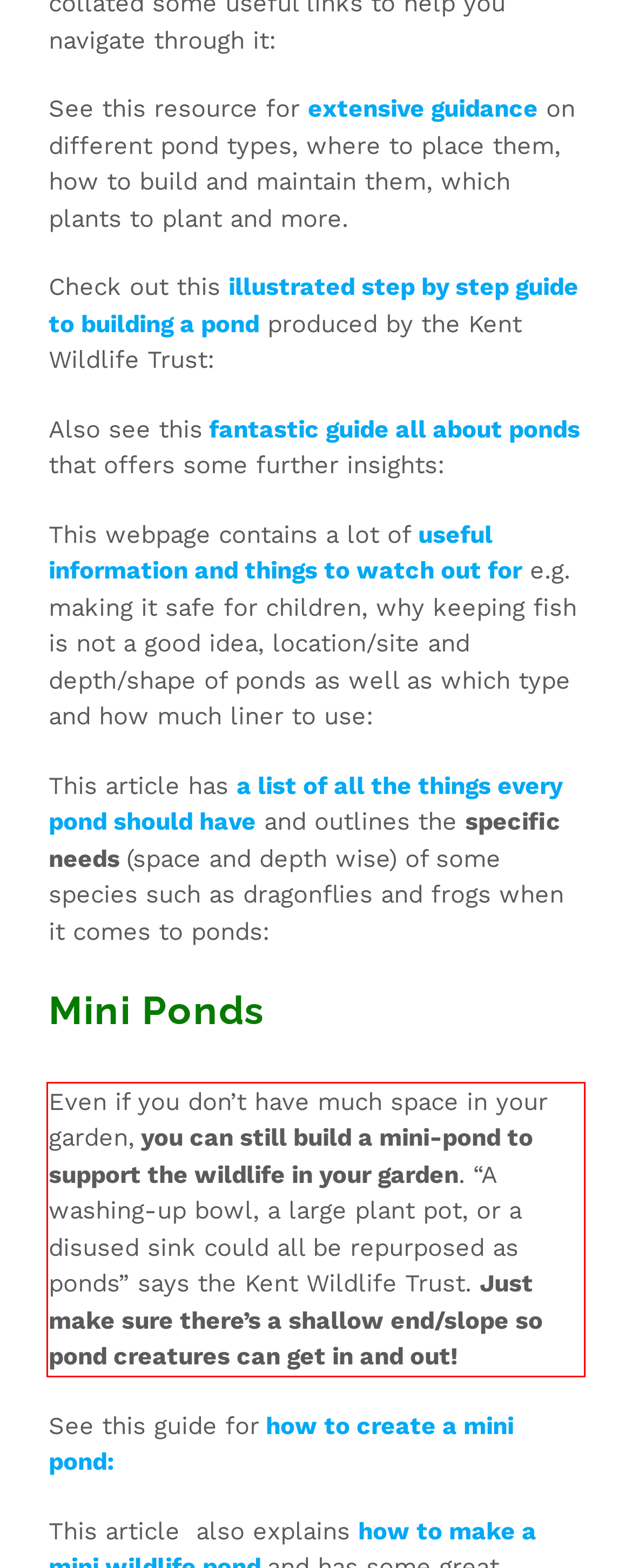Examine the screenshot of the webpage, locate the red bounding box, and generate the text contained within it.

Even if you don’t have much space in your garden, you can still build a mini-pond to support the wildlife in your garden. “A washing-up bowl, a large plant pot, or a disused sink could all be repurposed as ponds” says the Kent Wildlife Trust. Just make sure there’s a shallow end/slope so pond creatures can get in and out!